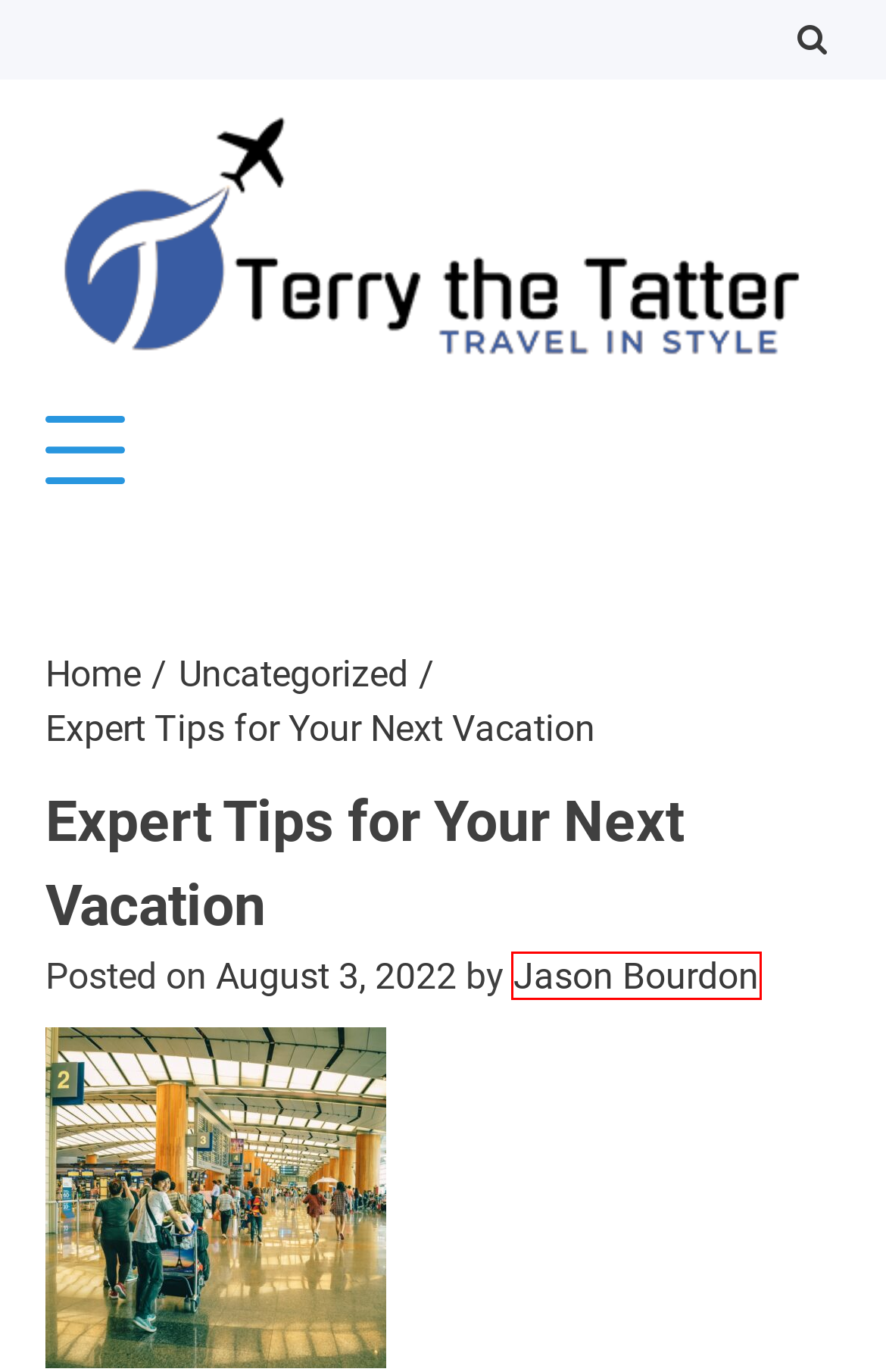Provided is a screenshot of a webpage with a red bounding box around an element. Select the most accurate webpage description for the page that appears after clicking the highlighted element. Here are the candidates:
A. Equipment You Should Have on Your Next Trip
B. Terms Of Use | Terry the Tatter
C. guide | Terry the Tatter
D. Jason Bourdon | Terry the Tatter
E. Our Mission | Terry the Tatter
F. Terry the Tatter
G. Policy | Terry the Tatter
H. Uncategorized | Terry the Tatter

D